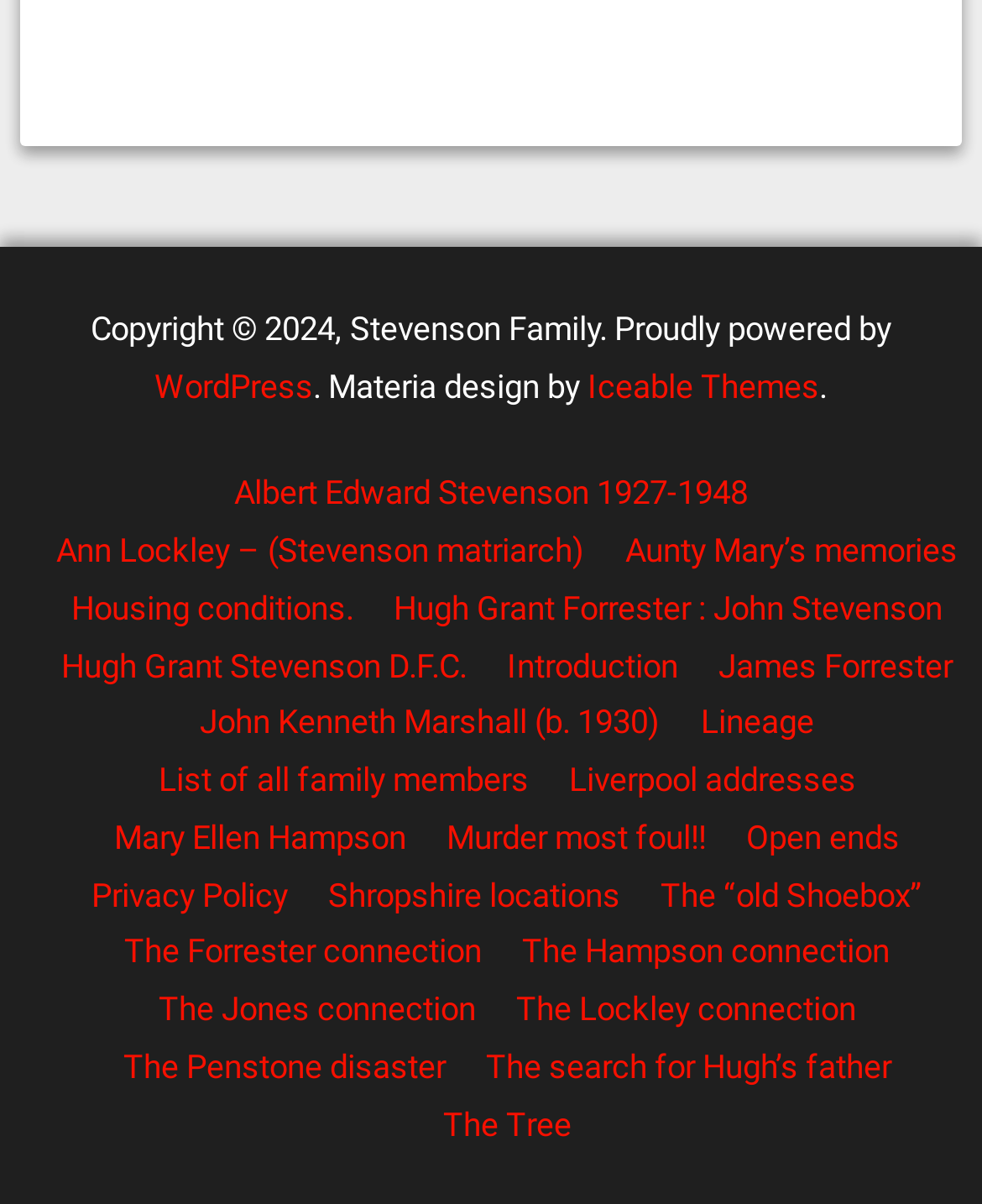Pinpoint the bounding box coordinates for the area that should be clicked to perform the following instruction: "Check the privacy policy".

[0.094, 0.727, 0.294, 0.759]